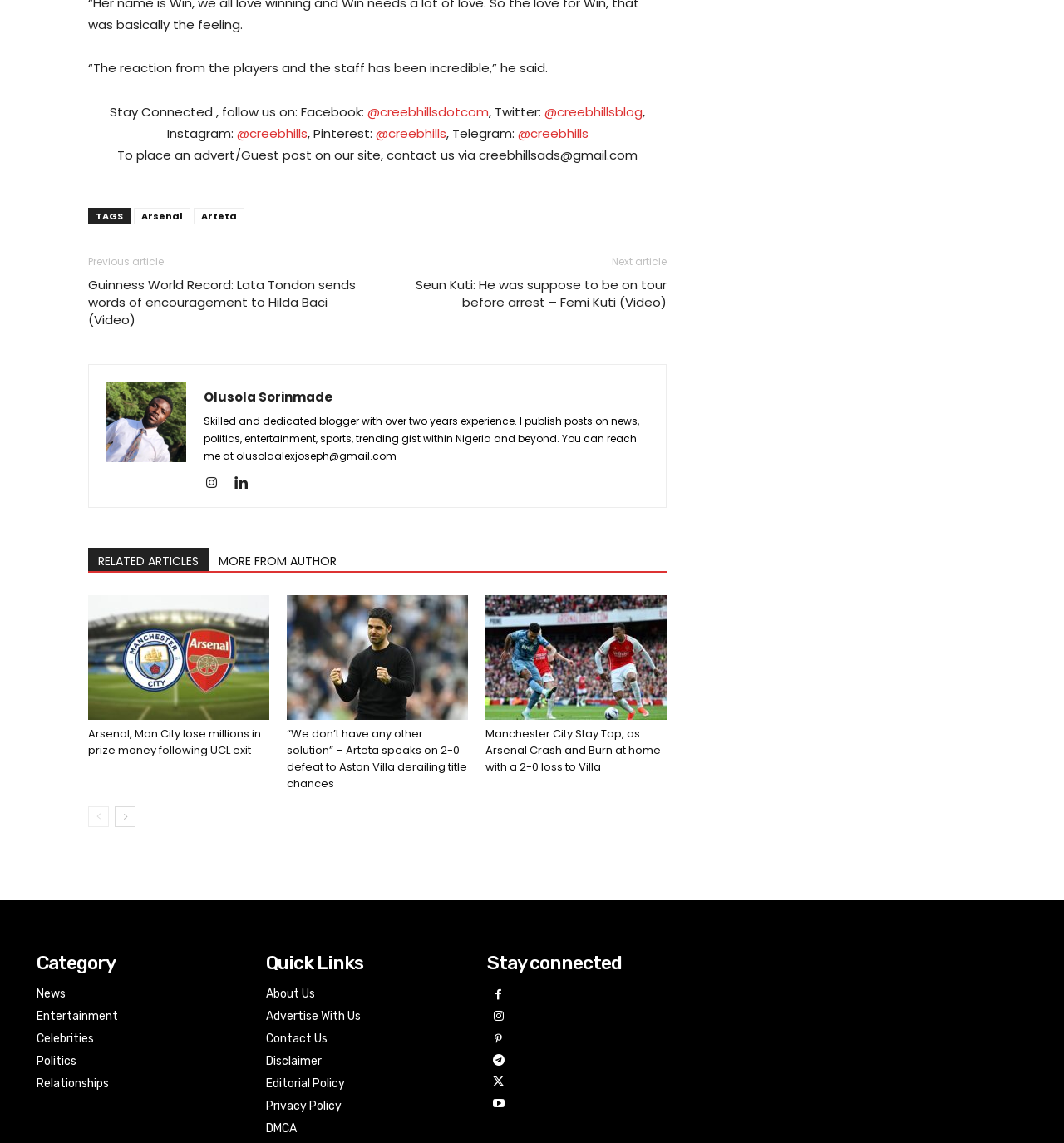Highlight the bounding box coordinates of the region I should click on to meet the following instruction: "Visit the News category".

[0.034, 0.86, 0.126, 0.879]